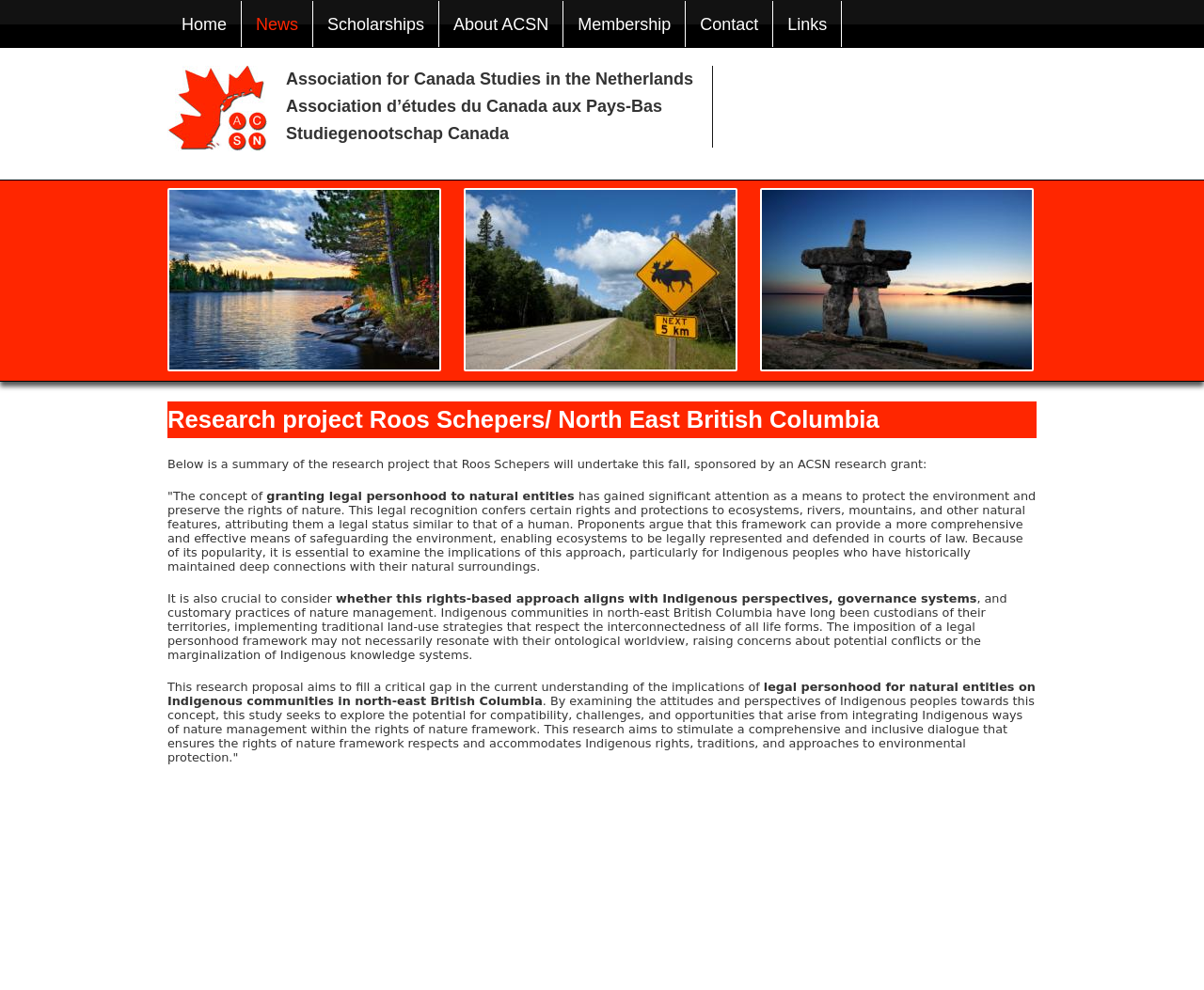What is the region of focus for the research project?
Examine the screenshot and reply with a single word or phrase.

North East British Columbia